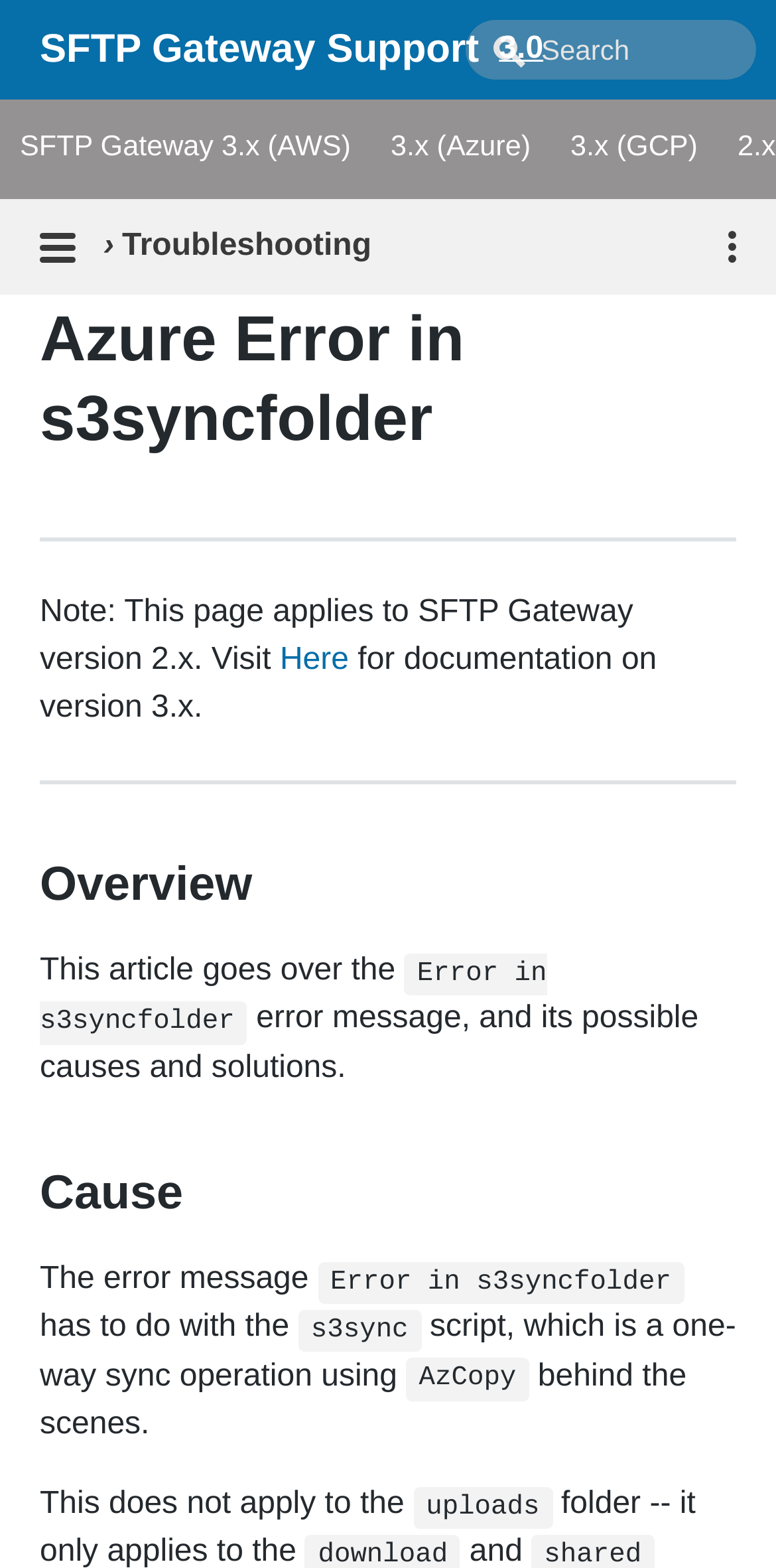Pinpoint the bounding box coordinates of the element that must be clicked to accomplish the following instruction: "read the note". The coordinates should be in the format of four float numbers between 0 and 1, i.e., [left, top, right, bottom].

[0.051, 0.38, 0.816, 0.432]